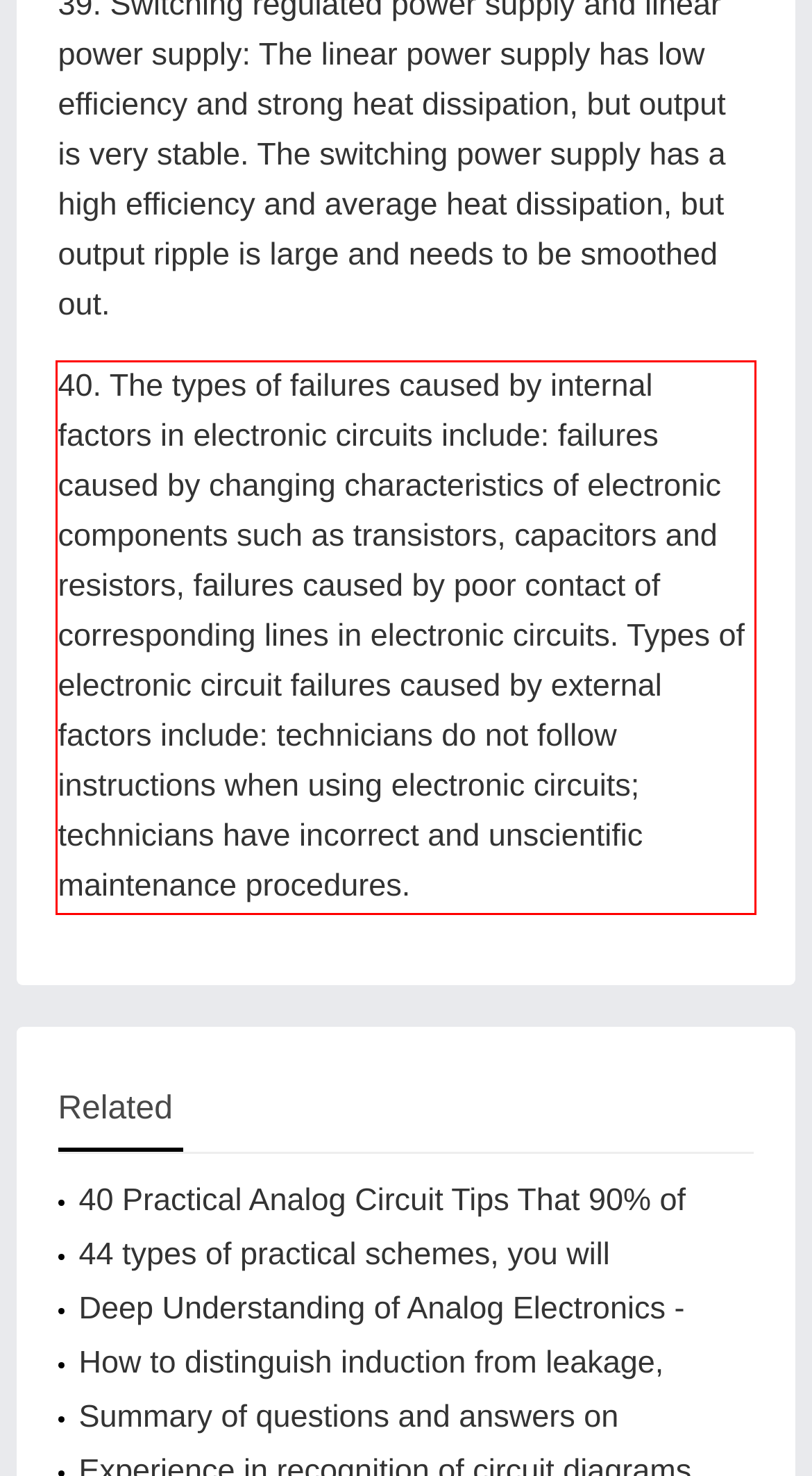Given a webpage screenshot with a red bounding box, perform OCR to read and deliver the text enclosed by the red bounding box.

40. The types of failures caused by internal factors in electronic circuits include: failures caused by changing characteristics of electronic components such as transistors, capacitors and resistors, failures caused by poor contact of corresponding lines in electronic circuits. Types of electronic circuit failures caused by external factors include: technicians do not follow instructions when using electronic circuits; technicians have incorrect and unscientific maintenance procedures.